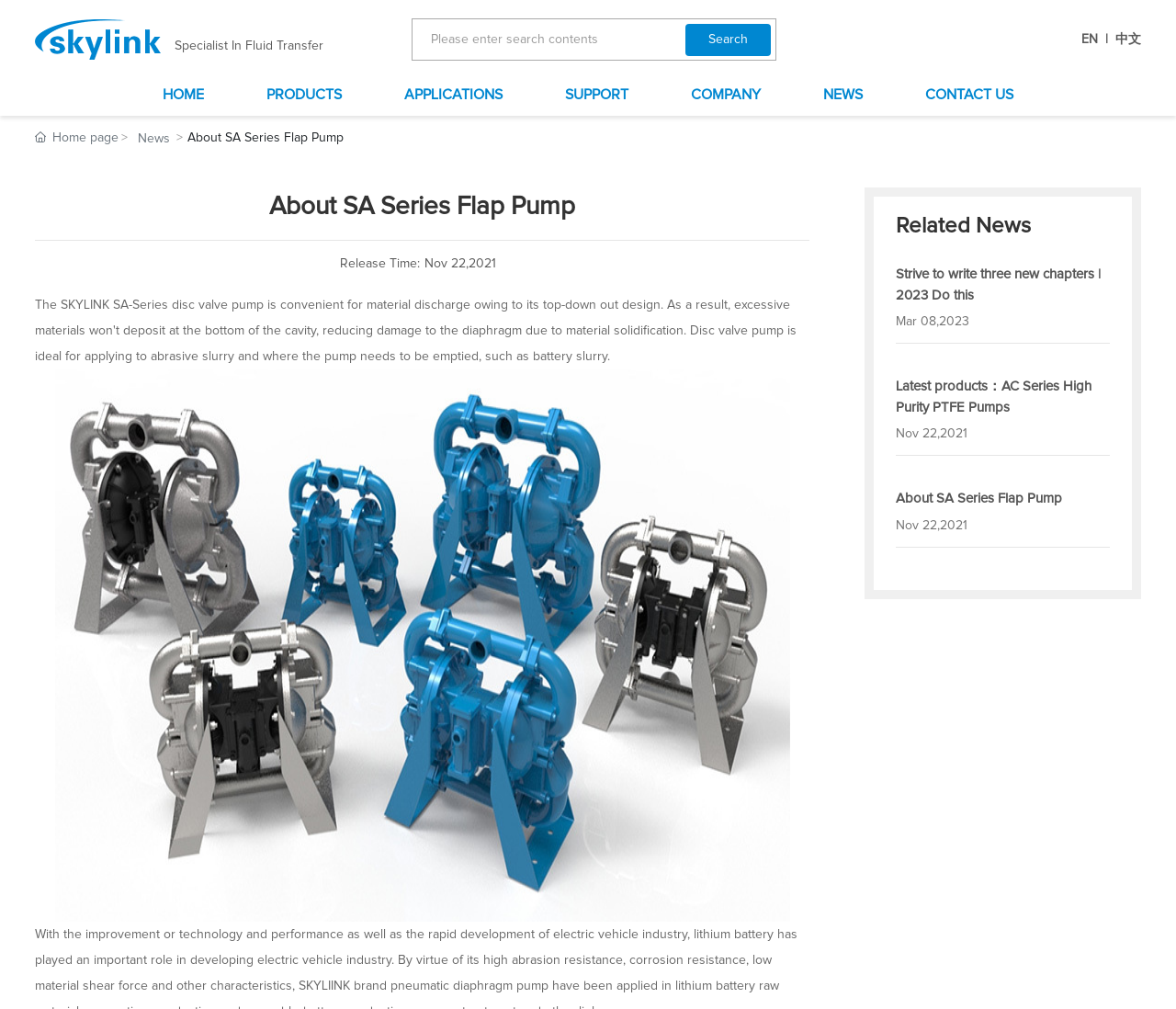Can you determine the main header of this webpage?

Specialist In Fluid Transfer